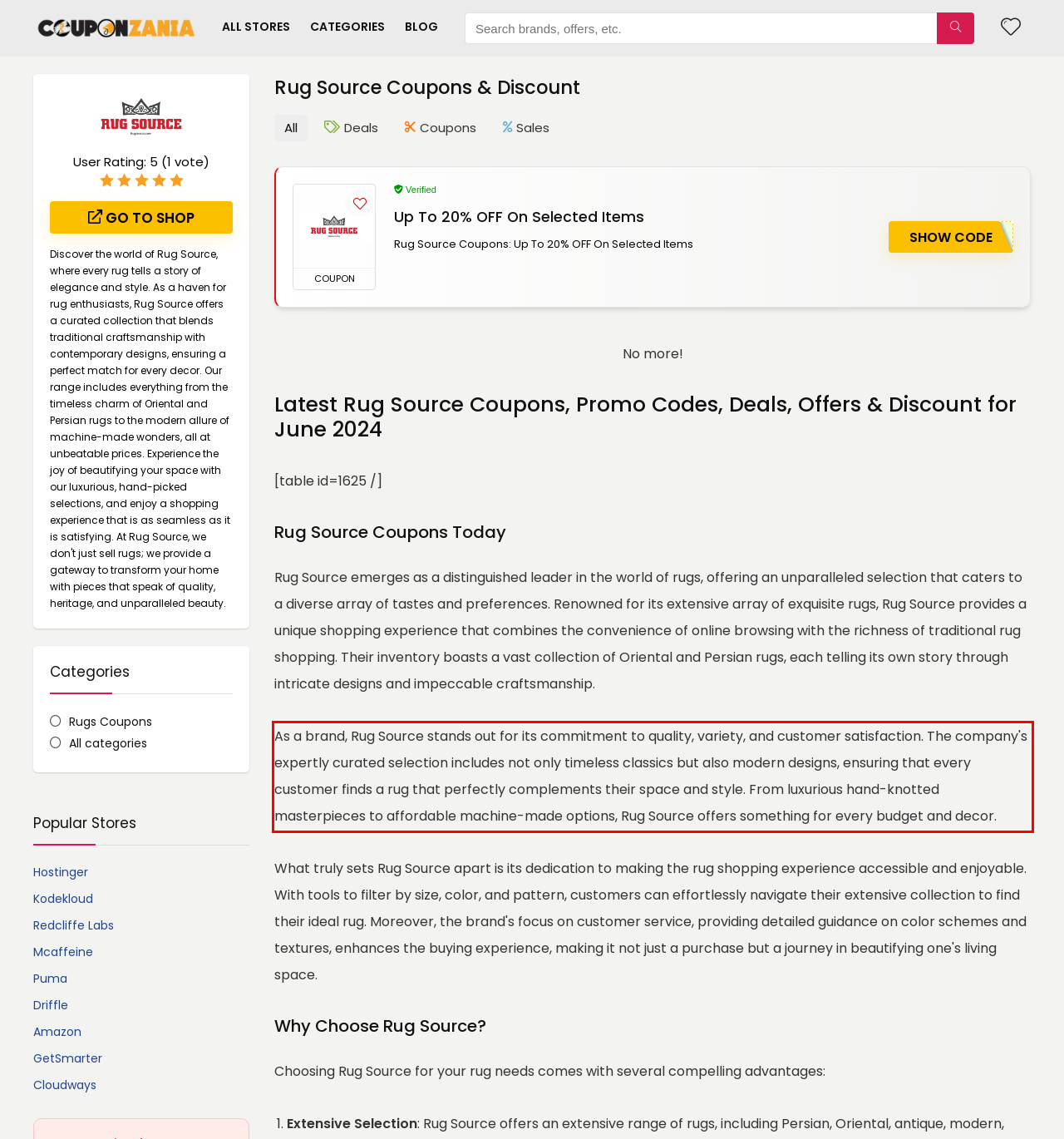Given a webpage screenshot, identify the text inside the red bounding box using OCR and extract it.

As a brand, Rug Source stands out for its commitment to quality, variety, and customer satisfaction. The company's expertly curated selection includes not only timeless classics but also modern designs, ensuring that every customer finds a rug that perfectly complements their space and style. From luxurious hand-knotted masterpieces to affordable machine-made options, Rug Source offers something for every budget and decor.